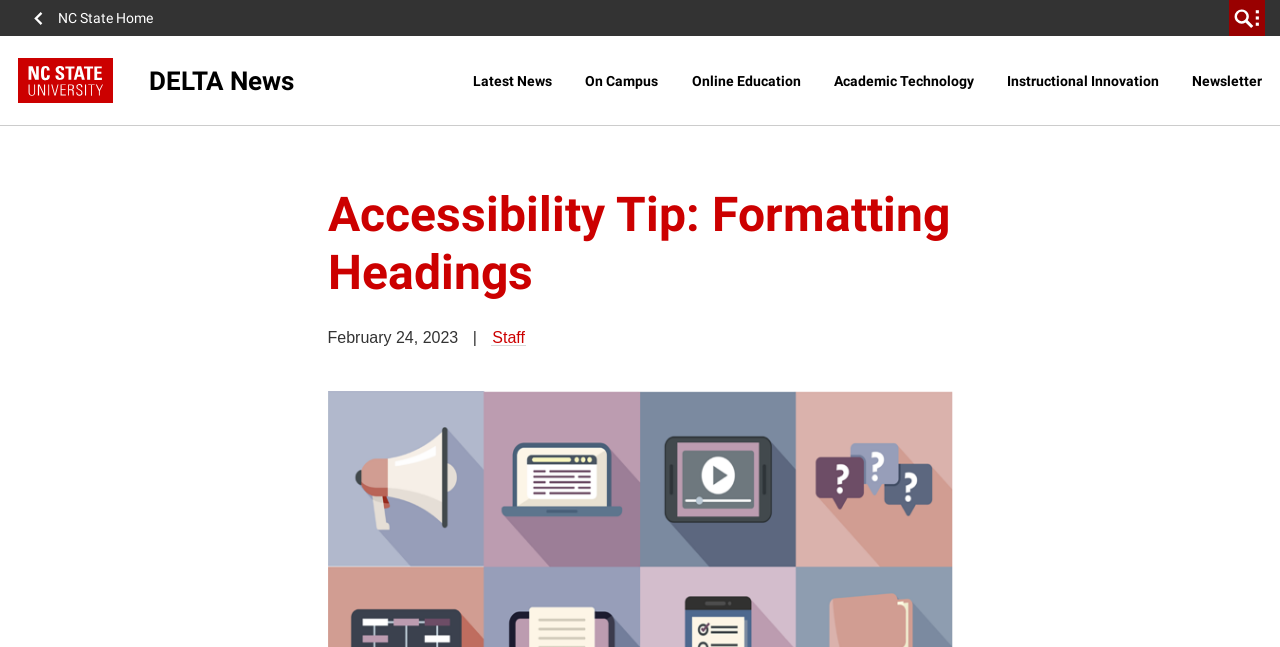Identify the bounding box coordinates of the element that should be clicked to fulfill this task: "visit Staff page". The coordinates should be provided as four float numbers between 0 and 1, i.e., [left, top, right, bottom].

[0.384, 0.509, 0.411, 0.535]